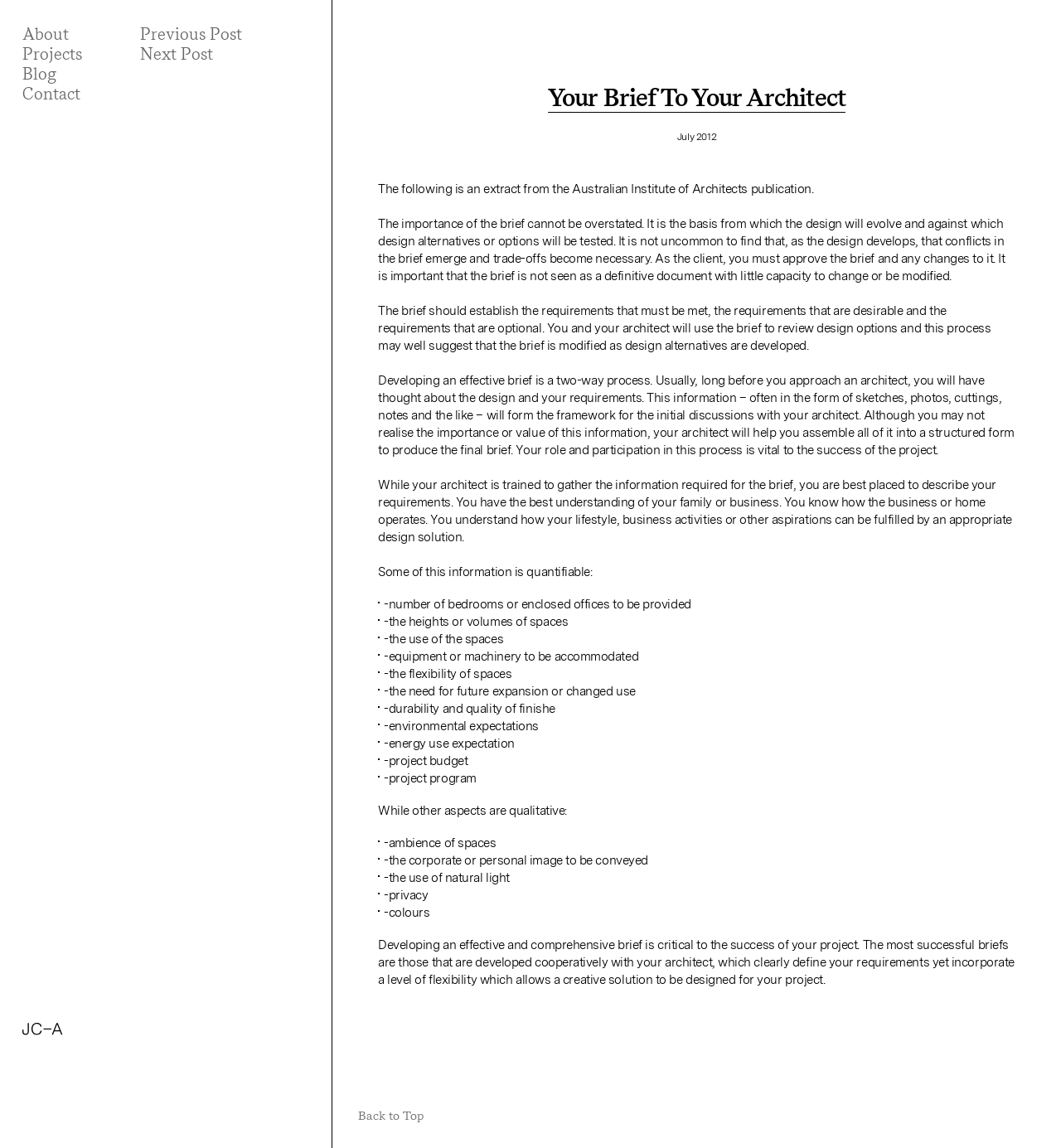For the following element description, predict the bounding box coordinates in the format (top-left x, top-left y, bottom-right x, bottom-right y). All values should be floating point numbers between 0 and 1. Description: Contact

[0.021, 0.073, 0.108, 0.09]